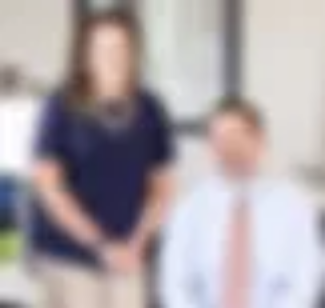Detail all significant aspects of the image you see.

The image depicts a professional setting featuring two individuals, likely colleagues or business partners. One person is standing on the left, wearing a dark blue blouse and khaki pants, while the other is seated on the right in a formal outfit characterized by a white button-up shirt and a light-colored tie. The background appears to be an office environment, suggesting a focus on business or real estate services. Their posture and expressions hint at a collaborative relationship, underscoring their joint professional endeavors in the field of real estate or related services, as indicated by the caption of "Peter & Traci Prantner Realtors®." This setting aligns with their commitment to serving clients, reinforcing their roles as trusted realtors and advisors in the industry.